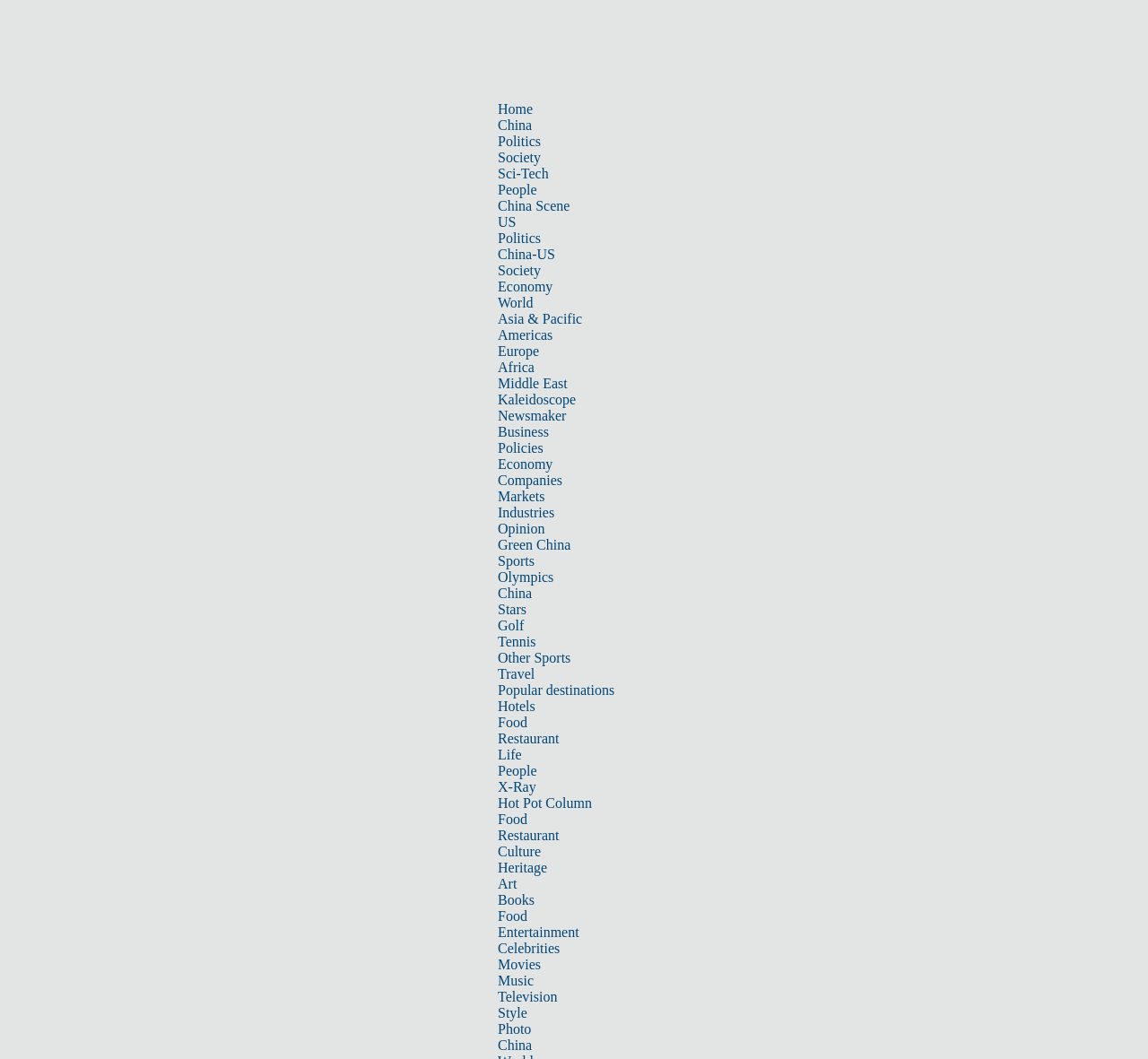Identify the bounding box coordinates for the element you need to click to achieve the following task: "View the 'Politics' section". The coordinates must be four float values ranging from 0 to 1, formatted as [left, top, right, bottom].

[0.434, 0.126, 0.471, 0.141]